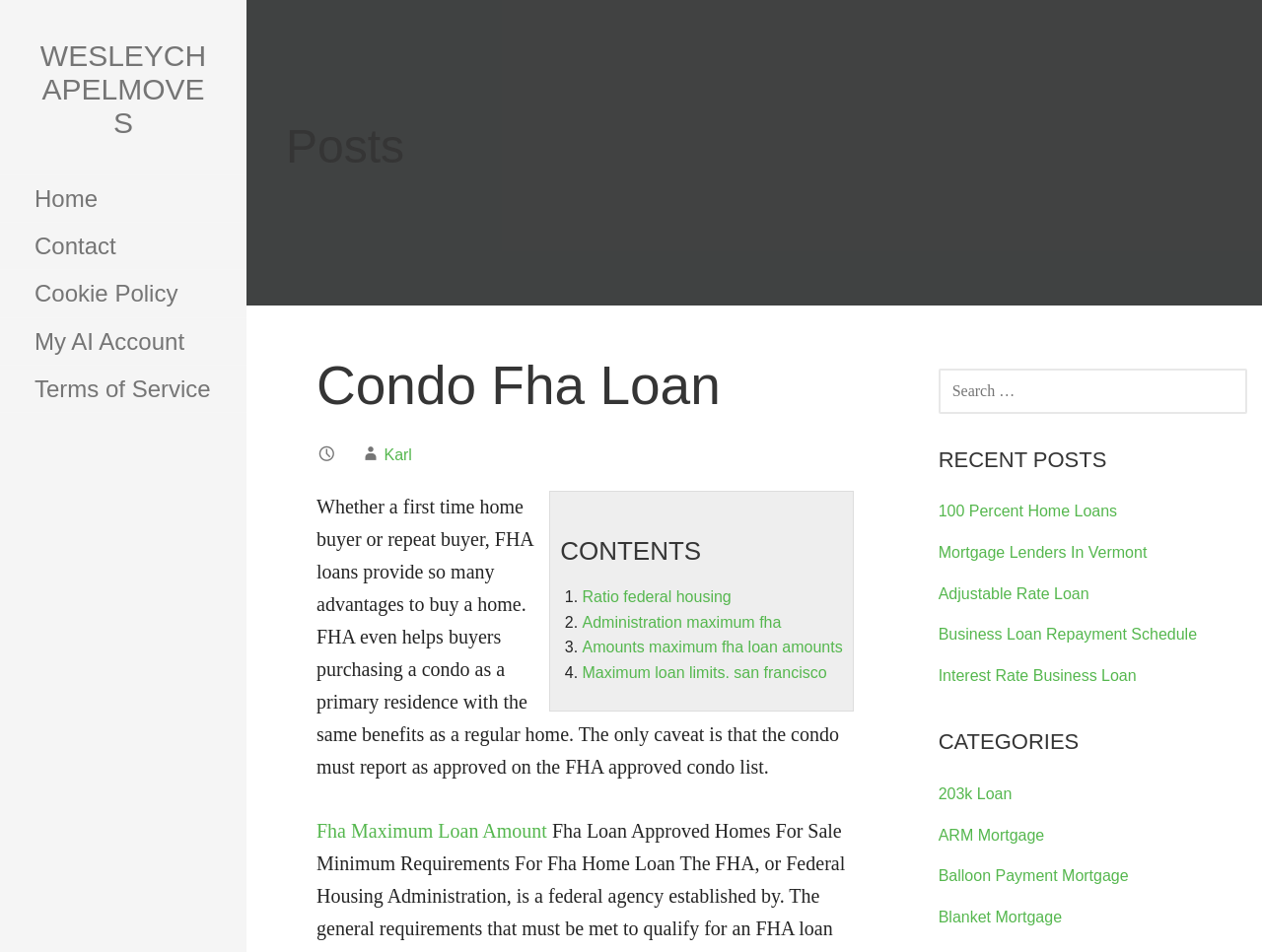Determine the bounding box coordinates of the clickable element necessary to fulfill the instruction: "Click on the 'Fha Maximum Loan Amount' link". Provide the coordinates as four float numbers within the 0 to 1 range, i.e., [left, top, right, bottom].

[0.251, 0.861, 0.434, 0.884]